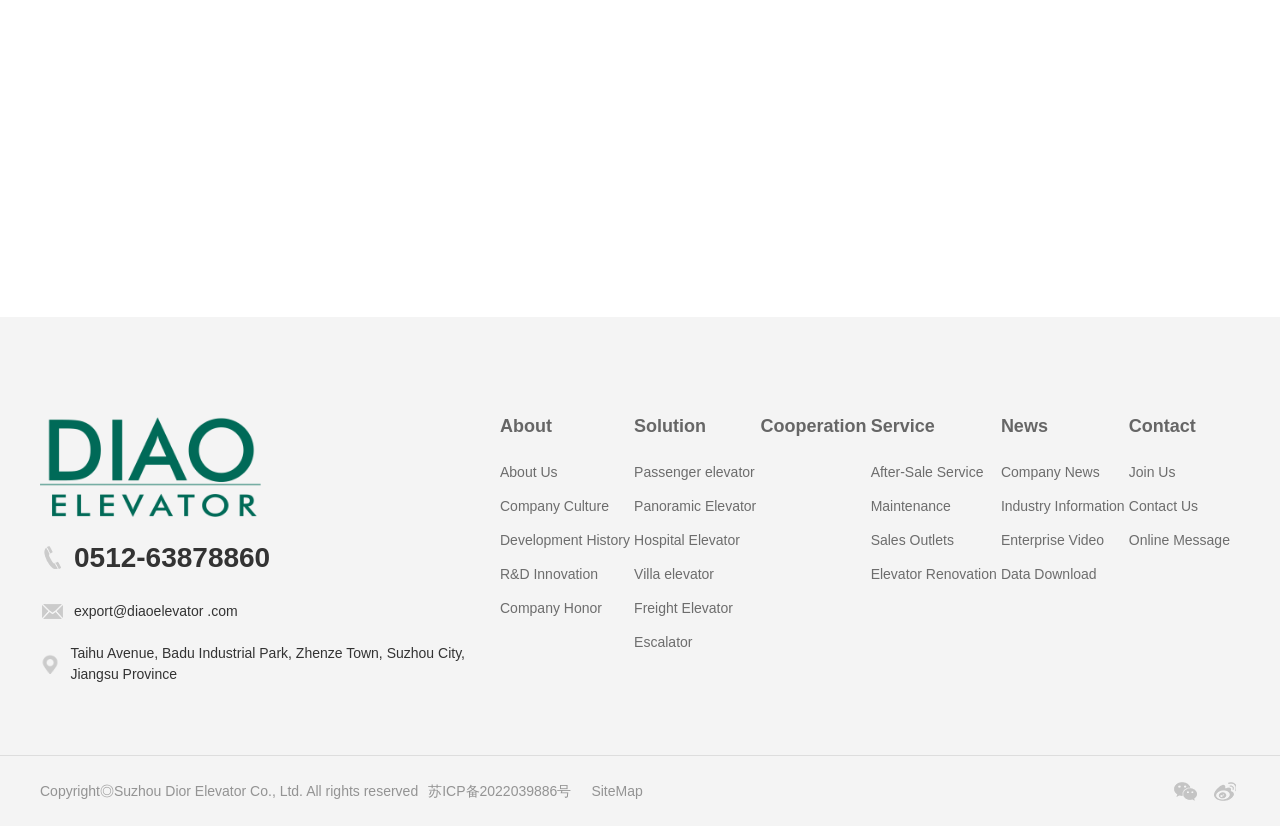Find the bounding box coordinates of the clickable element required to execute the following instruction: "Click the 'About' link". Provide the coordinates as four float numbers between 0 and 1, i.e., [left, top, right, bottom].

[0.391, 0.505, 0.492, 0.527]